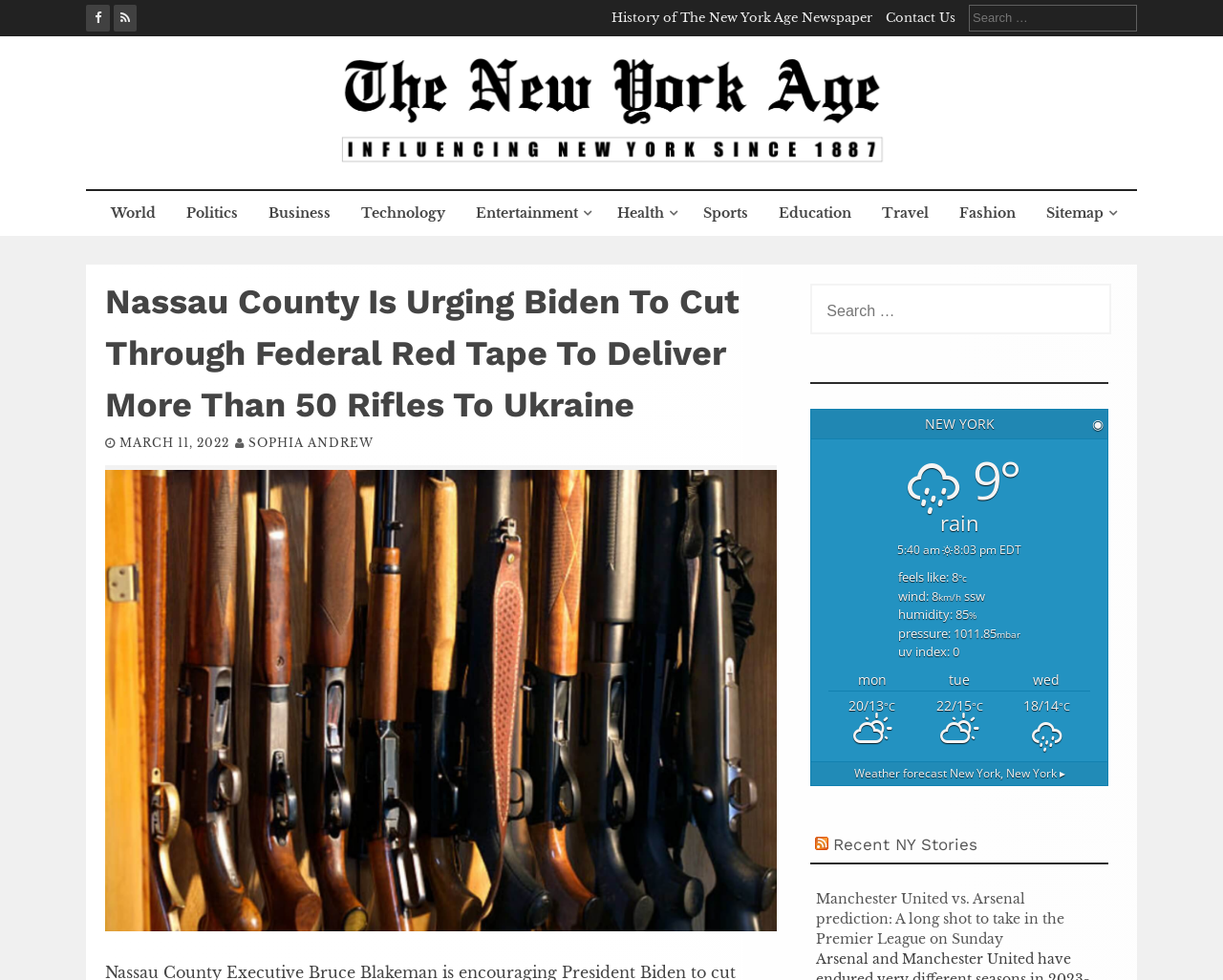How many rifles is Nassau County urging Biden to deliver to Ukraine?
Refer to the image and give a detailed answer to the query.

I found the answer by looking at the main heading of the webpage, which mentions that Nassau County is urging Biden to deliver more than 50 rifles to Ukraine.